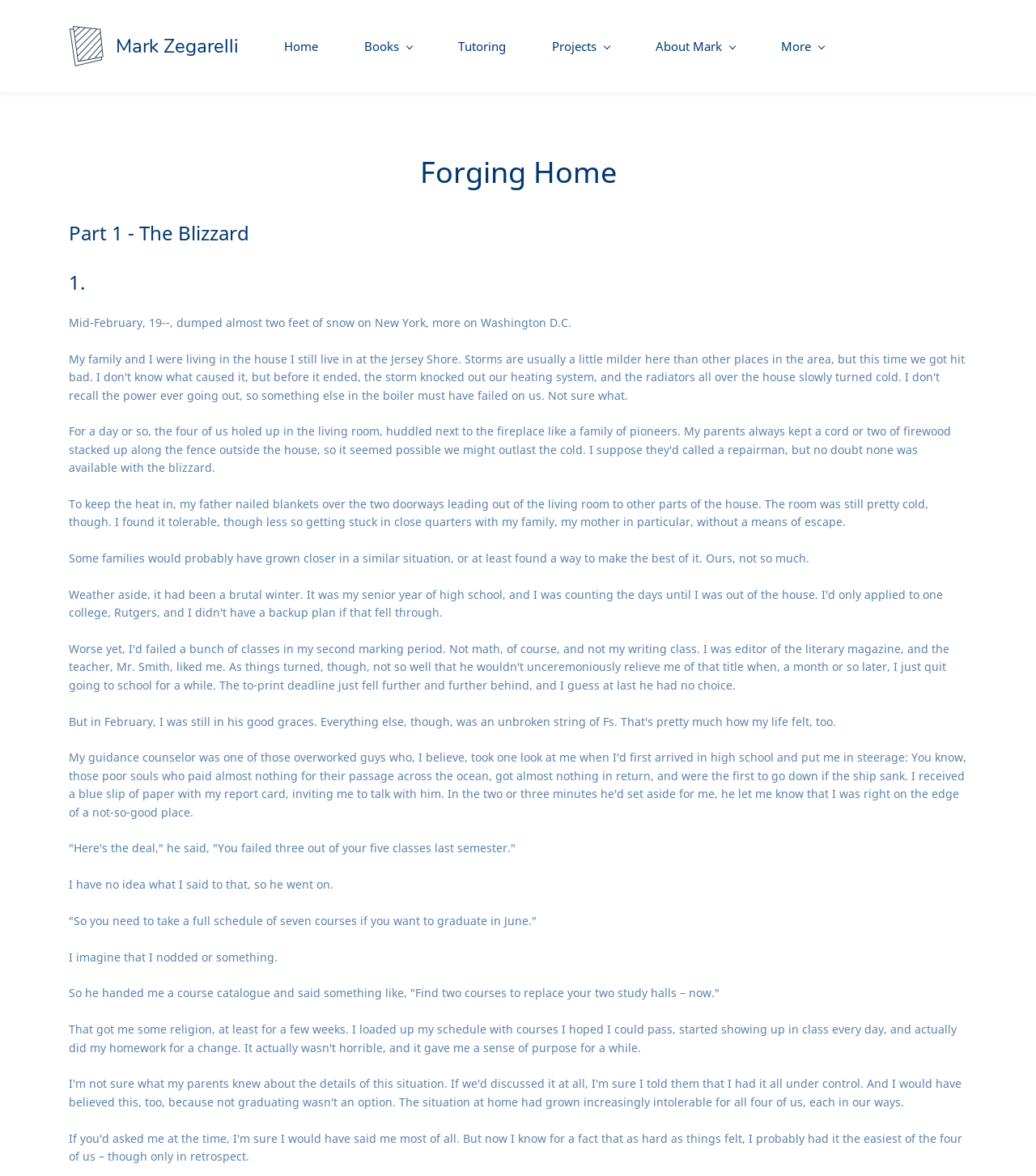Bounding box coordinates must be specified in the format (top-left x, top-left y, bottom-right x, bottom-right y). All values should be floating point numbers between 0 and 1. What are the bounding box coordinates of the UI element described as: About Mark

[0.62, 0.029, 0.722, 0.05]